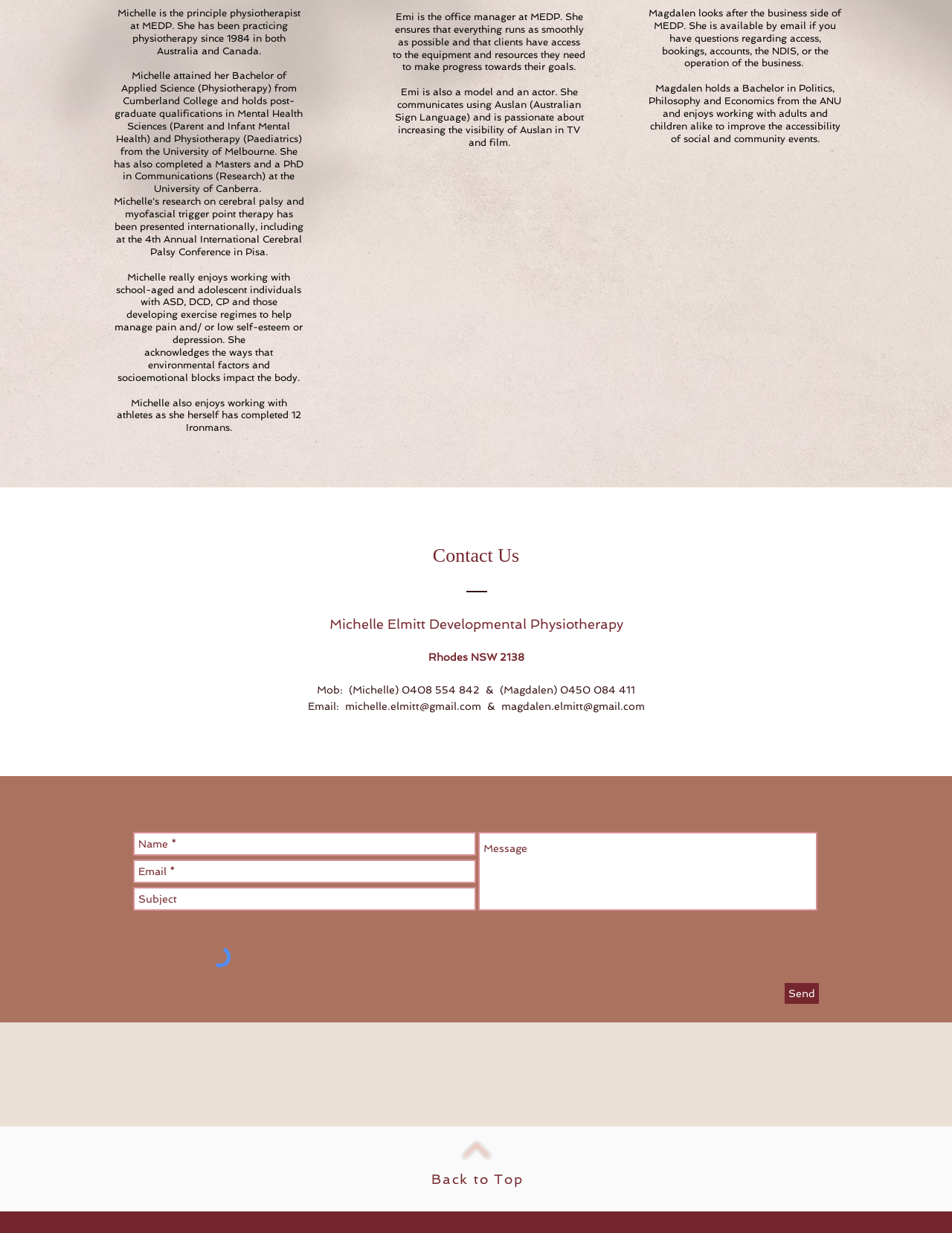Please find and report the bounding box coordinates of the element to click in order to perform the following action: "Enter your name in the input field". The coordinates should be expressed as four float numbers between 0 and 1, in the format [left, top, right, bottom].

[0.14, 0.675, 0.5, 0.694]